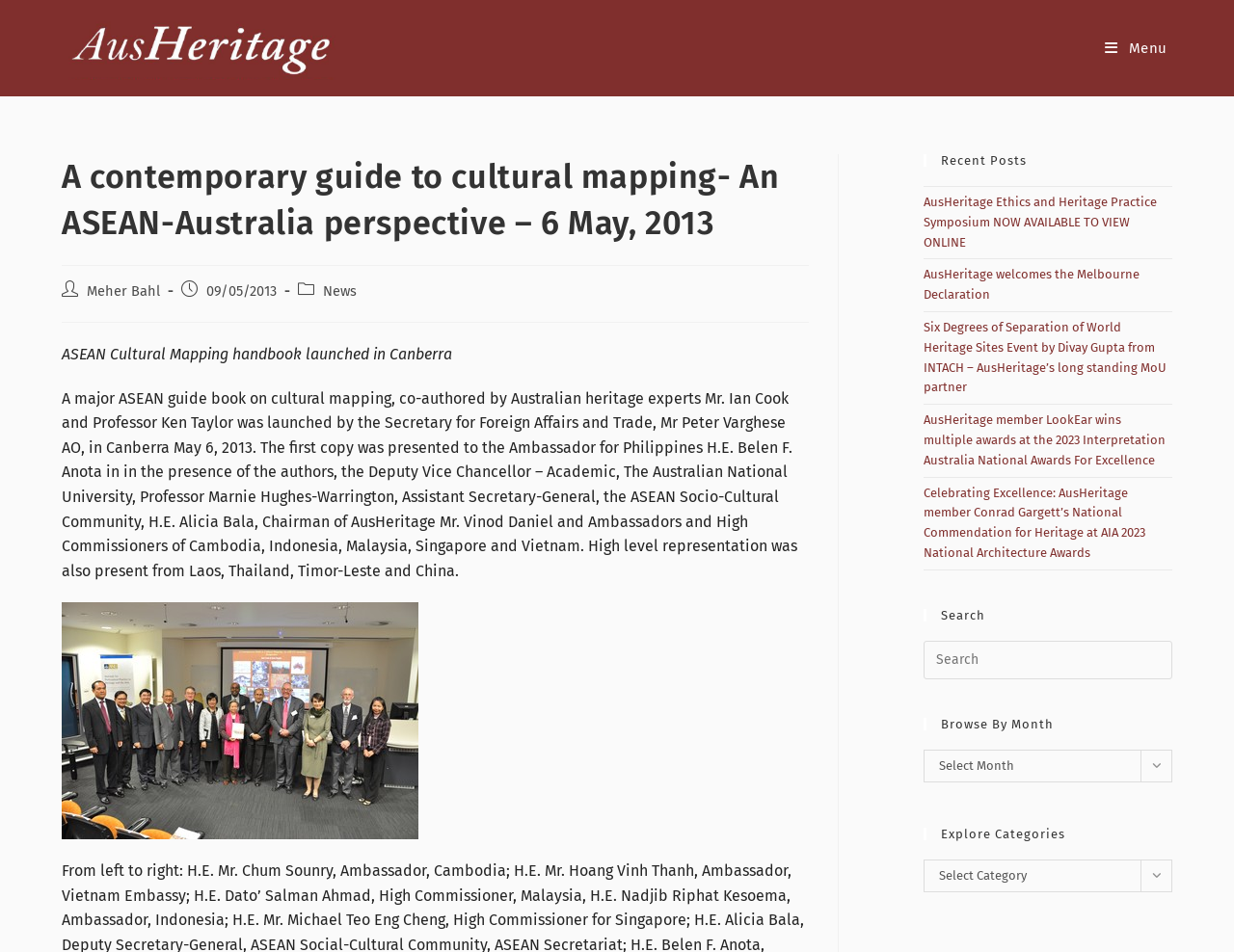Please determine the bounding box coordinates of the clickable area required to carry out the following instruction: "View recent post AusHeritage Ethics and Heritage Practice Symposium NOW AVAILABLE TO VIEW ONLINE". The coordinates must be four float numbers between 0 and 1, represented as [left, top, right, bottom].

[0.748, 0.204, 0.938, 0.262]